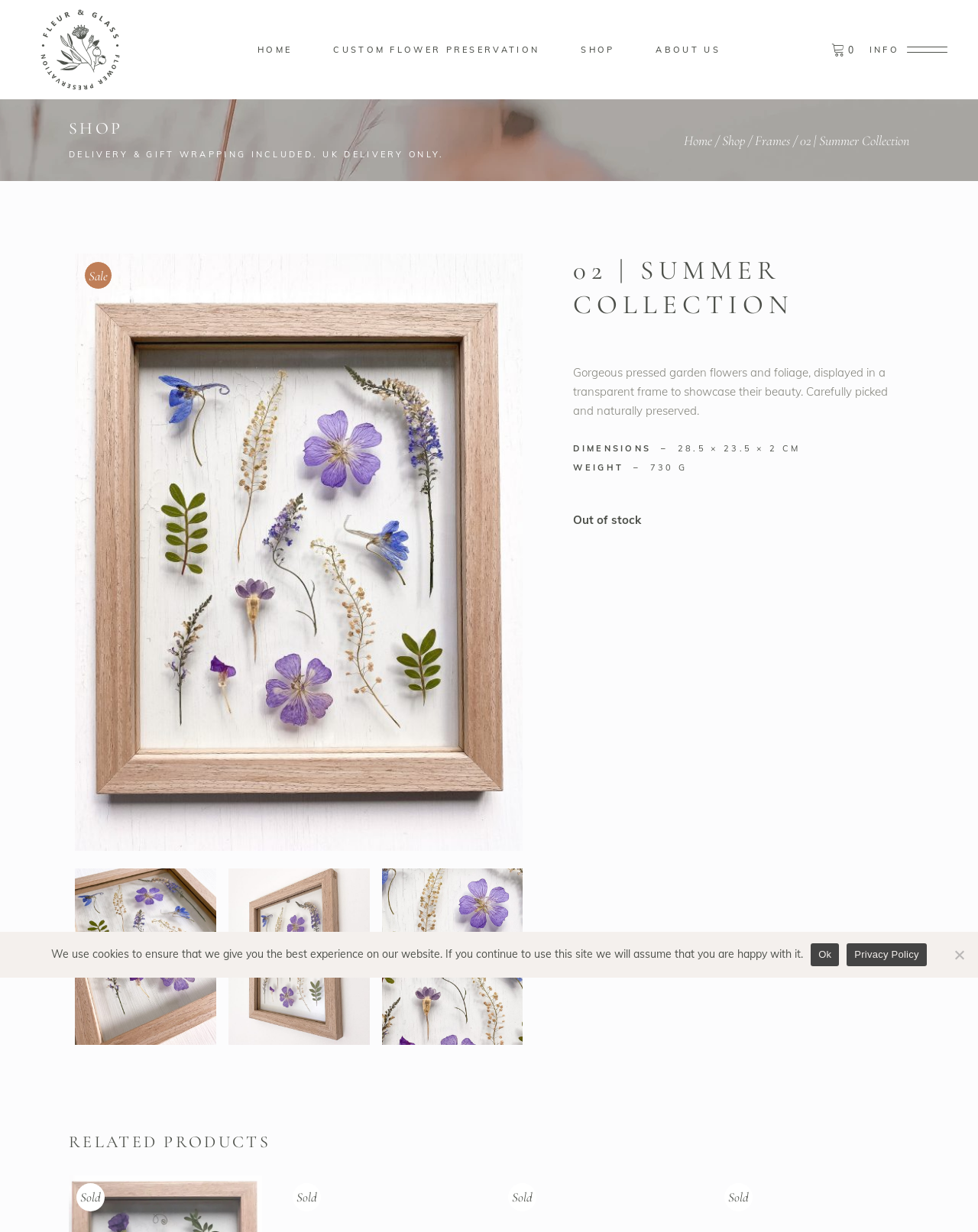Please examine the image and provide a detailed answer to the question: What is the purpose of the frames?

The product description states that the pressed garden flowers and foliage are 'displayed in a transparent frame to showcase their beauty', indicating that the purpose of the frames is to showcase the beauty of the flowers and foliage.